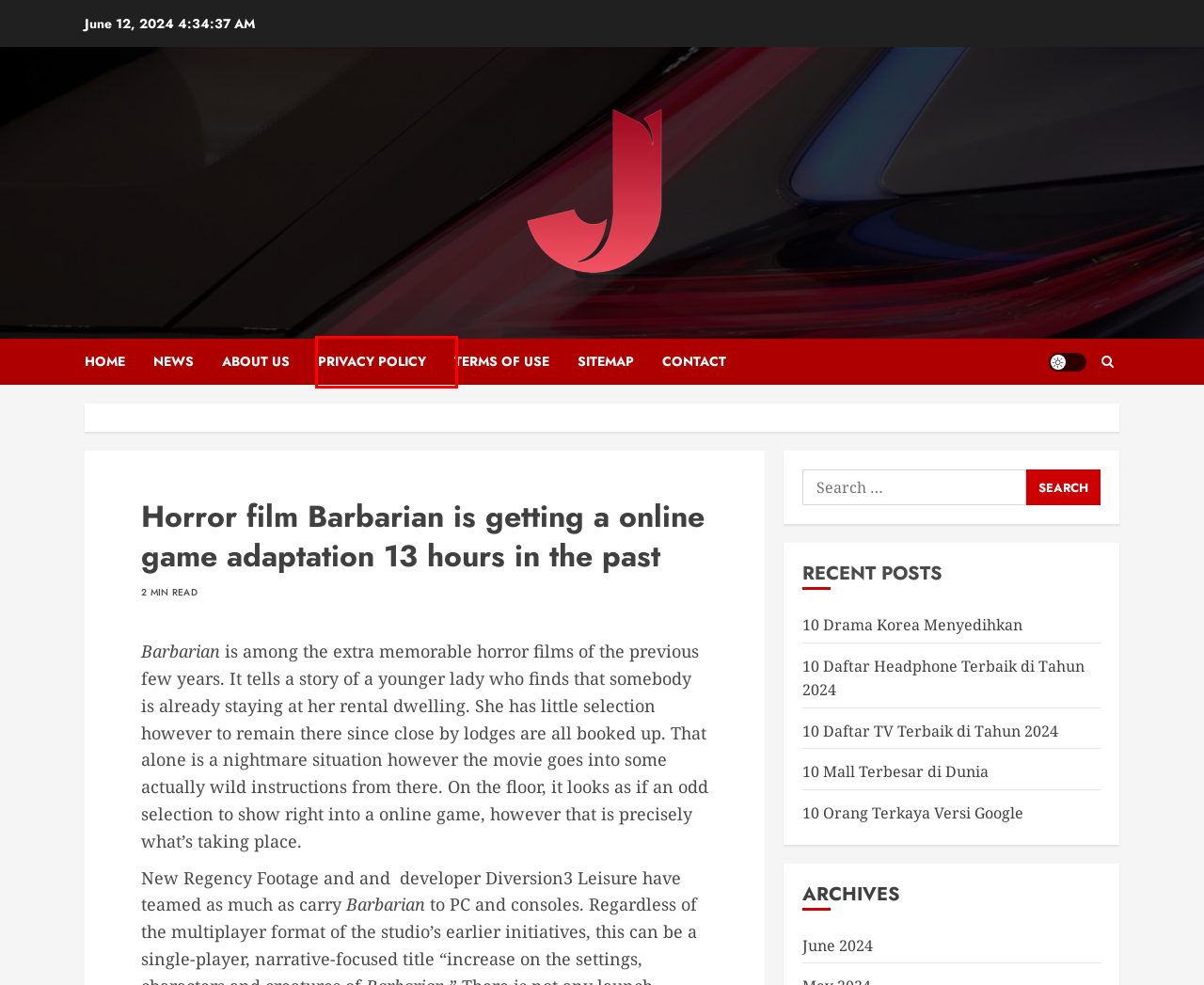You have received a screenshot of a webpage with a red bounding box indicating a UI element. Please determine the most fitting webpage description that matches the new webpage after clicking on the indicated element. The choices are:
A. News - daagol.com
B. 10 Daftar Headphone Terbaik di Tahun 2024 - daagol.com
C. daagol.com - Jasa Backlink Murah 100% Manual, Berkualitas & Aman
D. 10 Mall Terbesar di Dunia - daagol.com
E. 10 Drama Korea Menyedihkan - daagol.com
F. Privacy Policy - daagol.com
G. Contact - daagol.com
H. 10 Orang Terkaya Versi Google - daagol.com

F